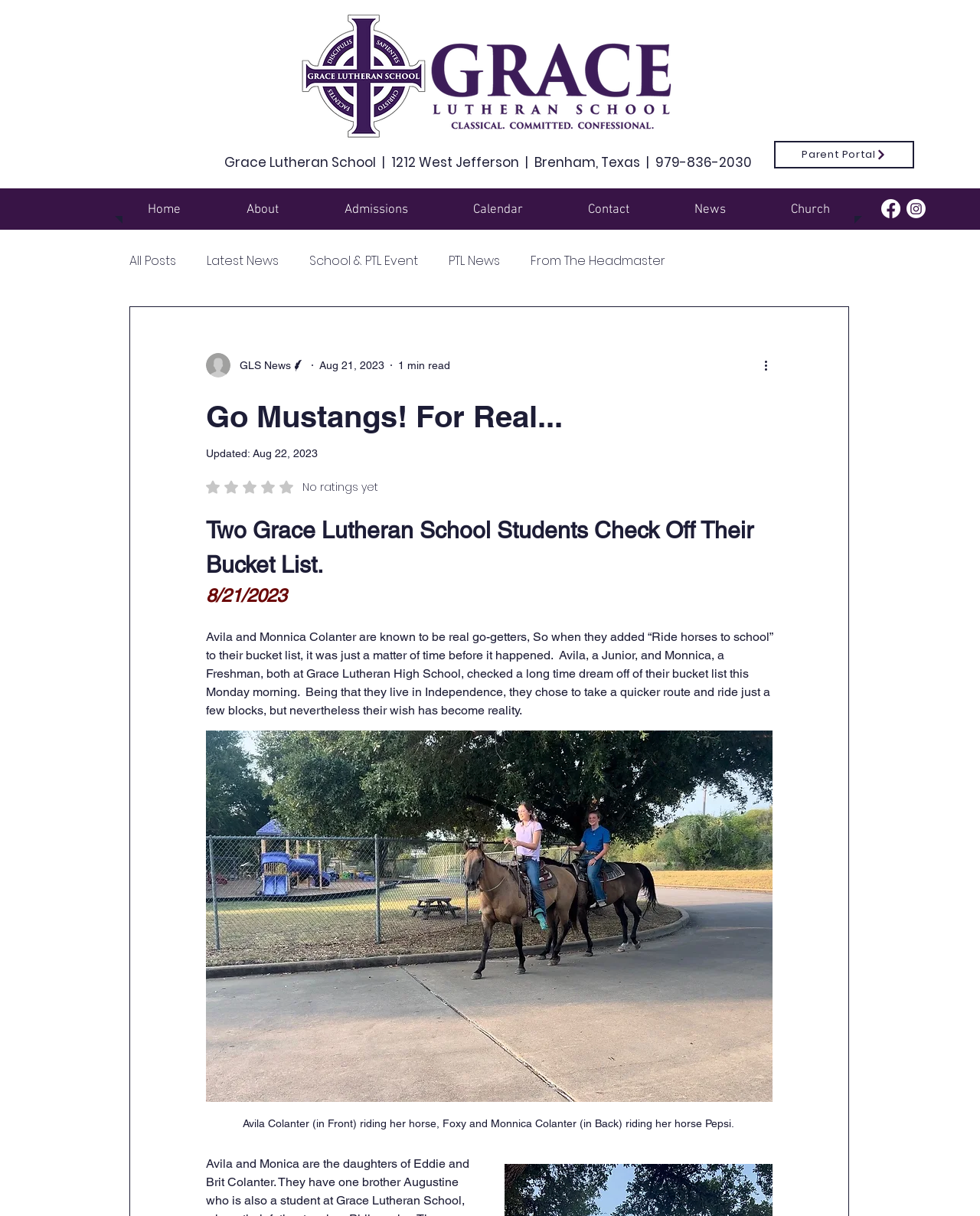Convey a detailed summary of the webpage, mentioning all key elements.

The webpage appears to be a news article or blog post from Grace Lutheran School. At the top, there is a heading with the school's name, address, and contact information. Below this, there is a navigation menu with links to various sections of the website, including "Home", "About", "Admissions", "Calendar", "Contact", "News", and "Church".

To the right of the navigation menu, there is a social media bar with links to the school's Facebook and Instagram pages, each accompanied by an image of the respective social media platform's logo.

The main content of the webpage is a news article with the title "Two Grace Lutheran School Students Check Off Their Bucket List." The article features a photo of two students, Avila and Monnica Colanter, riding horses, with a caption describing the image. The article itself tells the story of how the two students fulfilled their dream of riding horses to school.

Above the article, there is a section with links to other blog posts, including "All Posts", "Latest News", "School & PTL Event", "PTL News", and "From The Headmaster". There is also a writer's picture and a section with the article's metadata, including the date "Aug 21, 2023" and a "1 min read" indicator.

At the bottom of the article, there is a button with the option to perform more actions, and a rating system with no ratings yet. The article's content is divided into paragraphs, making it easy to read and understand.